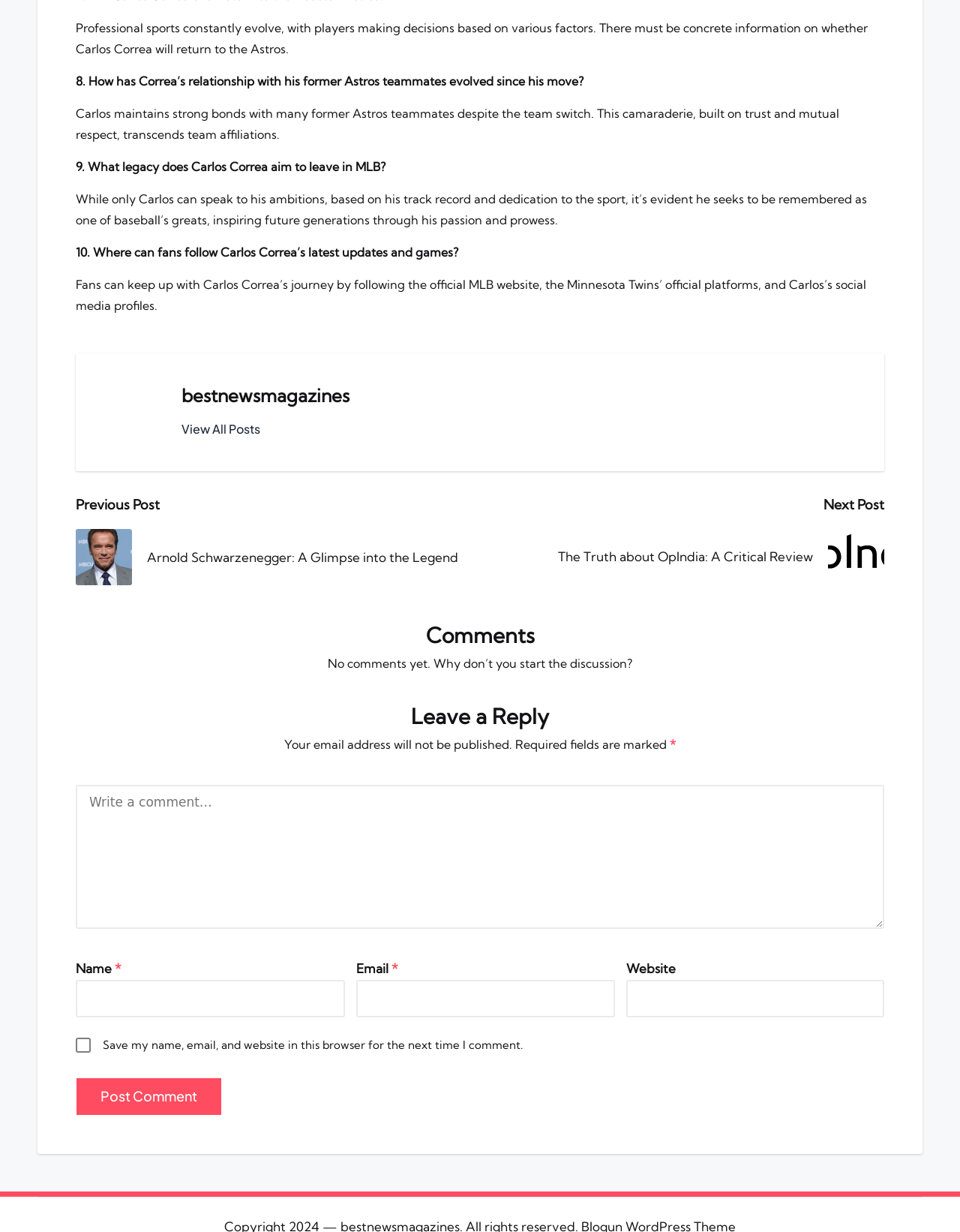Determine the bounding box coordinates of the clickable element to complete this instruction: "Write a comment in the text box". Provide the coordinates in the format of four float numbers between 0 and 1, [left, top, right, bottom].

[0.079, 0.637, 0.921, 0.754]